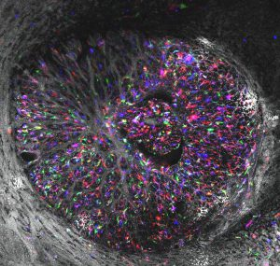Offer an in-depth description of the image shown.

This striking image showcases star-shaped astrocytes located at the back of the eye, rendered in brilliant colors through a technique known as Multicolor DiOlistic labeling. The intricate array of colors highlights the complex morphology of these cells, which play a crucial role in maintaining nerve cell health in the eye. In the context of glaucoma, a leading cause of irreversible blindness, the function of astrocytes becomes increasingly complicated, as they are implicated in both supporting and potentially compromising neural tissue health. This visualization provides valuable insights into the cellular dynamics at the lamina cribrosa, a vital region situated at the interface between the eye and the brain, perfectly illustrating the intricate structure and function of these essential cells in ocular health.